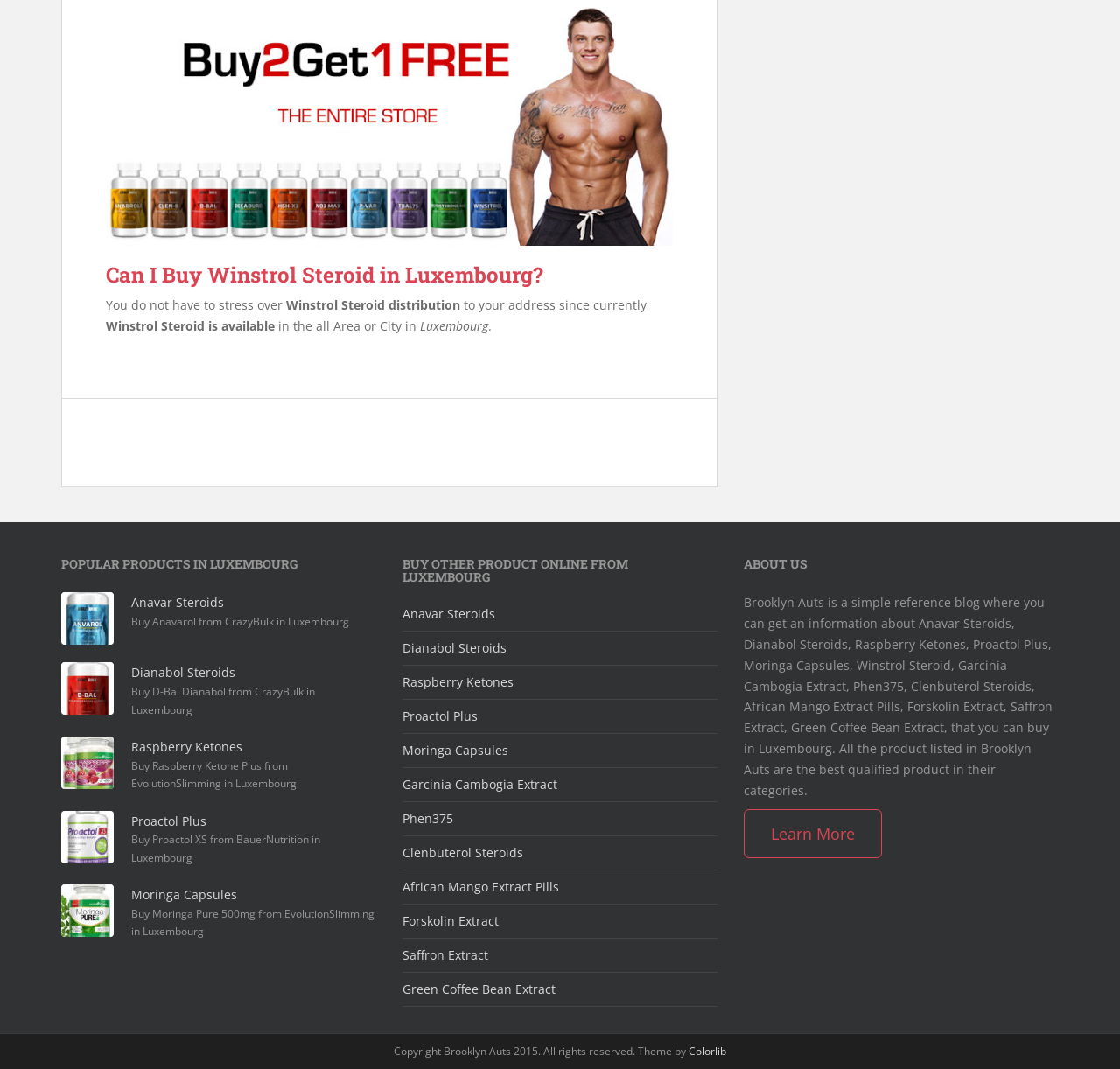Identify the bounding box coordinates of the element that should be clicked to fulfill this task: "Click on 'Colorlib'". The coordinates should be provided as four float numbers between 0 and 1, i.e., [left, top, right, bottom].

[0.615, 0.976, 0.648, 0.99]